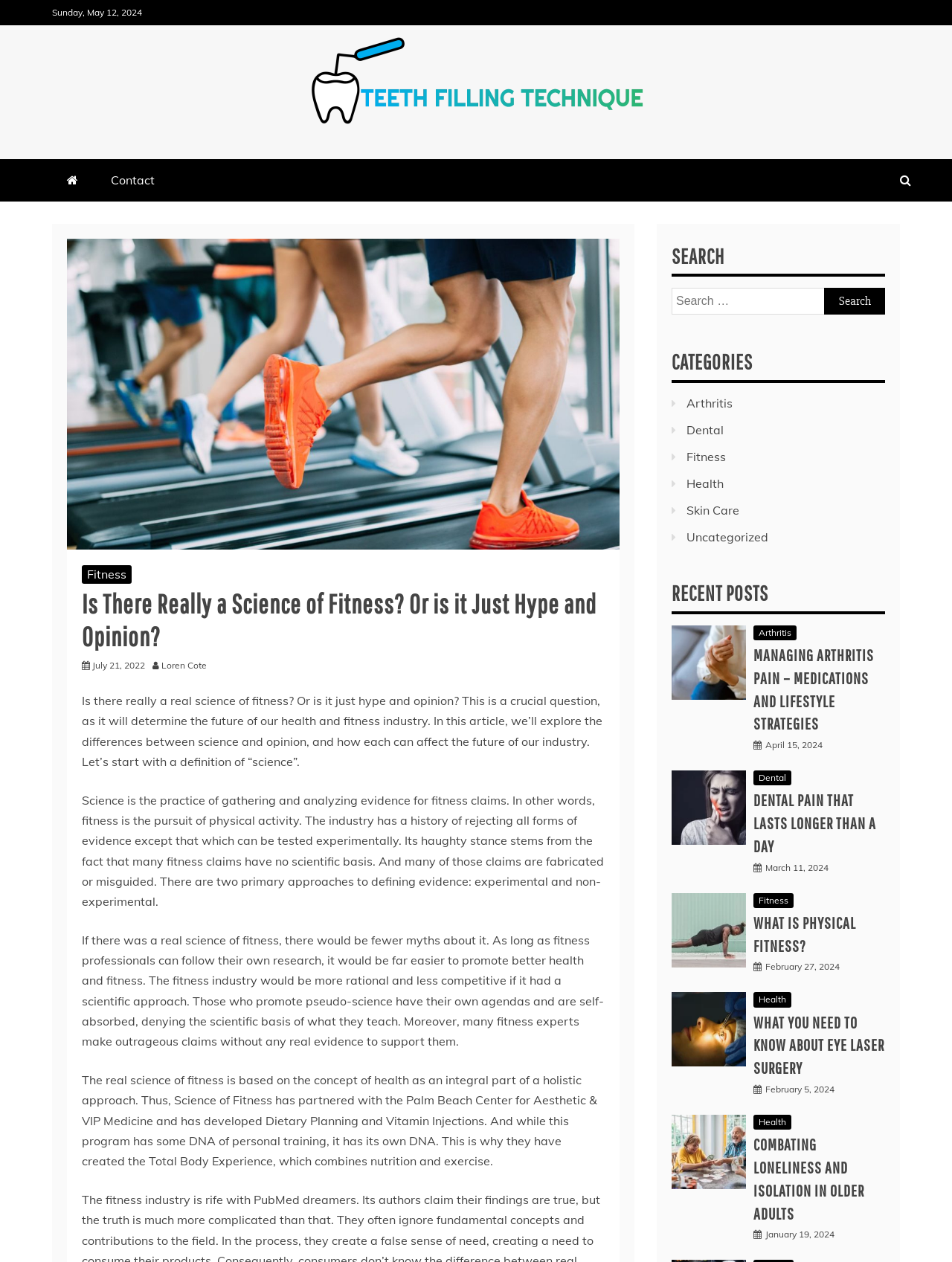Kindly determine the bounding box coordinates for the area that needs to be clicked to execute this instruction: "Read the recent post 'Steven N’Zonzi to undergo Rennes medical in Paris'".

None